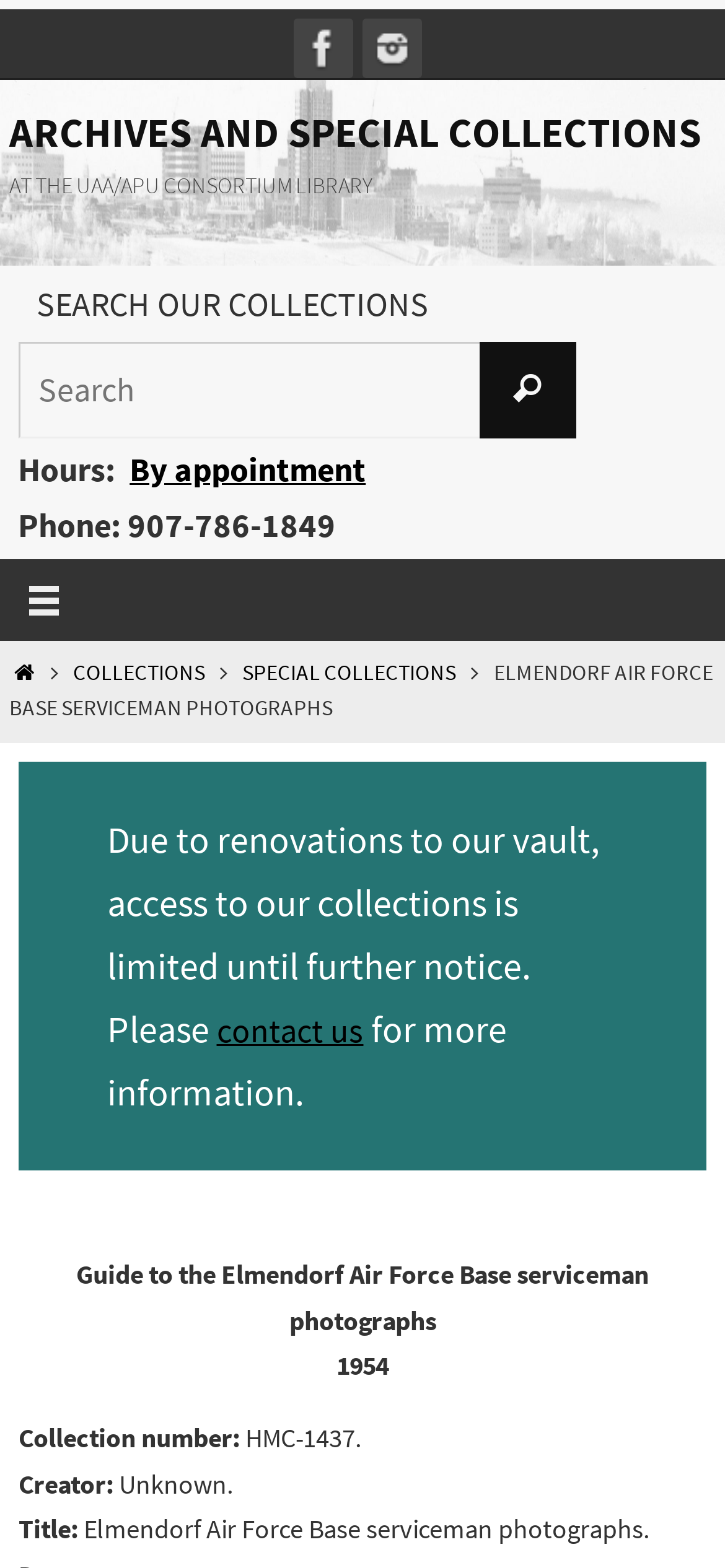Please provide the bounding box coordinates in the format (top-left x, top-left y, bottom-right x, bottom-right y). Remember, all values are floating point numbers between 0 and 1. What is the bounding box coordinate of the region described as: Archives and Special Collections

[0.013, 0.063, 0.967, 0.105]